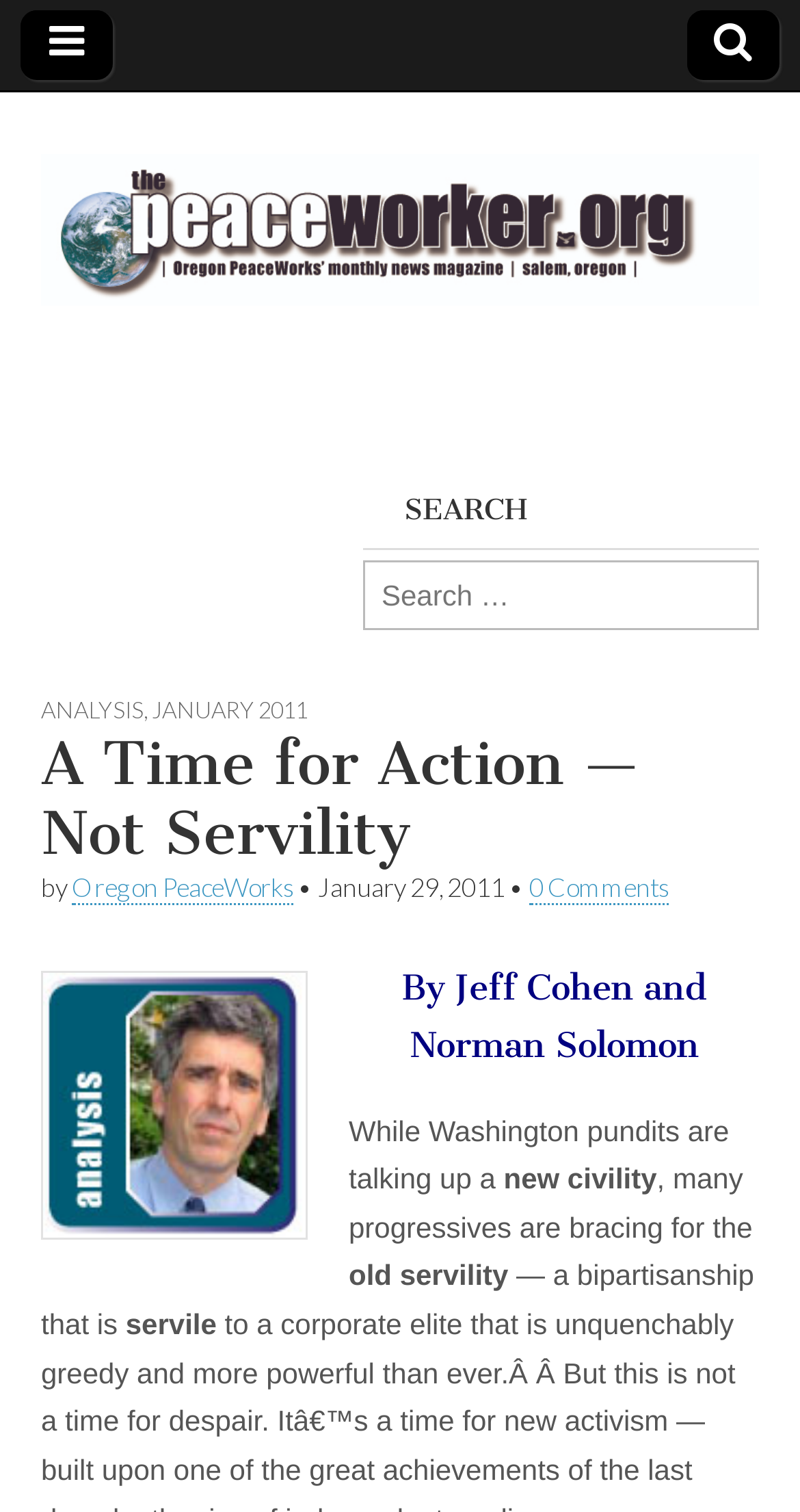Summarize the webpage with intricate details.

The webpage is titled "A Time for Action — Not Servility – The PeaceWorker". At the top left corner, there is a link with a Facebook icon, and at the top right corner, there is a link with a Twitter icon. Below these icons, there is a link with the text "The PeaceWorker", which is accompanied by an image with the same name.

On the right side of the page, there is a search bar with a heading "SEARCH" and a placeholder text "Search for:". Below the search bar, there is a header section with links to "ANALYSIS" and "JANUARY 2011", separated by a comma.

The main content of the page is an article titled "A Time for Action — Not Servility", written by Oregon PeaceWorks. The article has a heading with the same title, followed by the author's name and a publication date of January 29, 2011. Below the heading, there is a link to "0 Comments".

The article itself is written by Jeff Cohen and Norman Solomon, and it has a heading with their names. There is an image associated with the authors, but its description is not provided. The article's content is divided into several paragraphs, which discuss the idea of "new civility" and "old servility" in the context of politics.